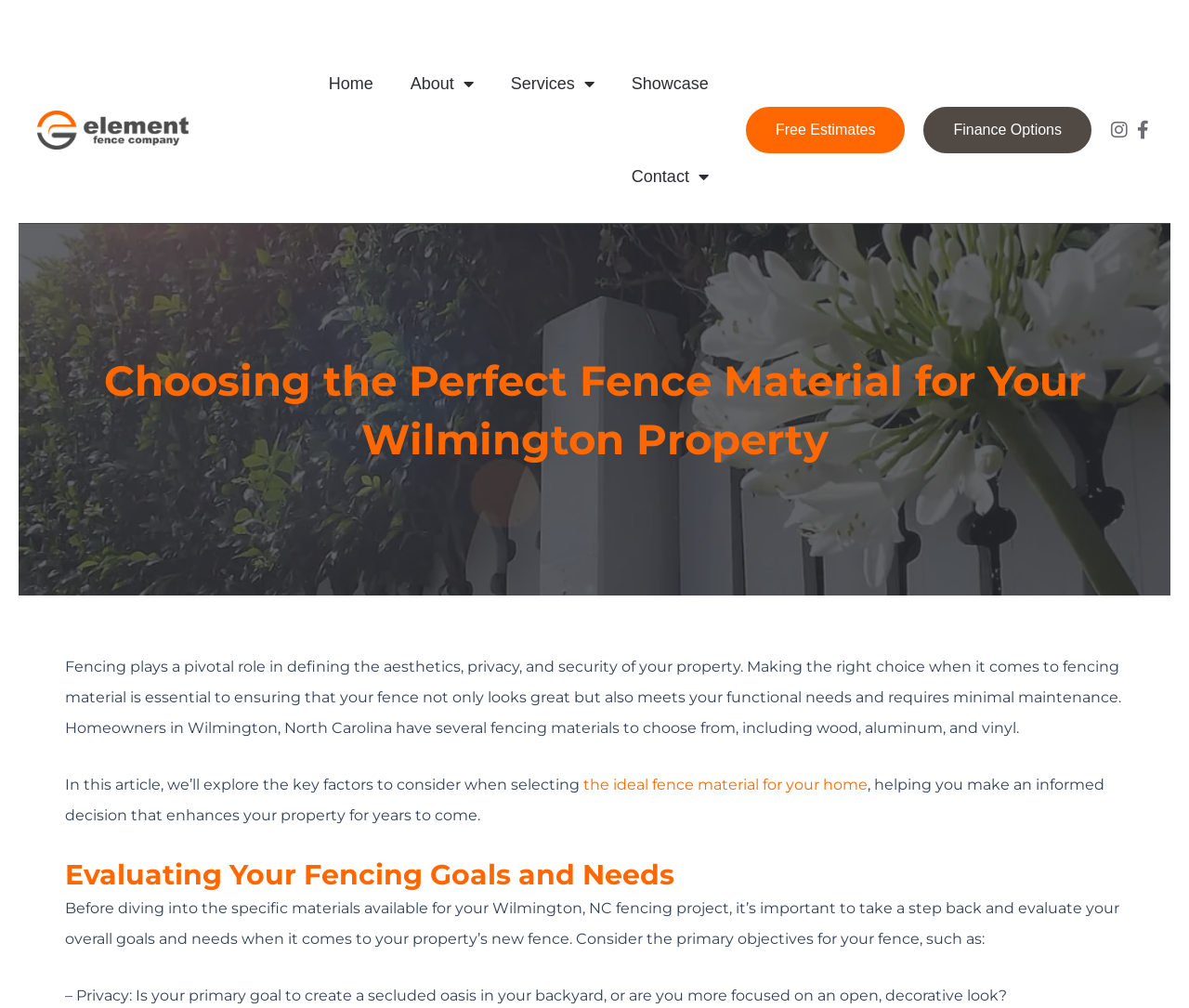Pinpoint the bounding box coordinates of the element that must be clicked to accomplish the following instruction: "Click on the link to learn more about Element Fence Company". The coordinates should be in the format of four float numbers between 0 and 1, i.e., [left, top, right, bottom].

[0.031, 0.109, 0.159, 0.149]